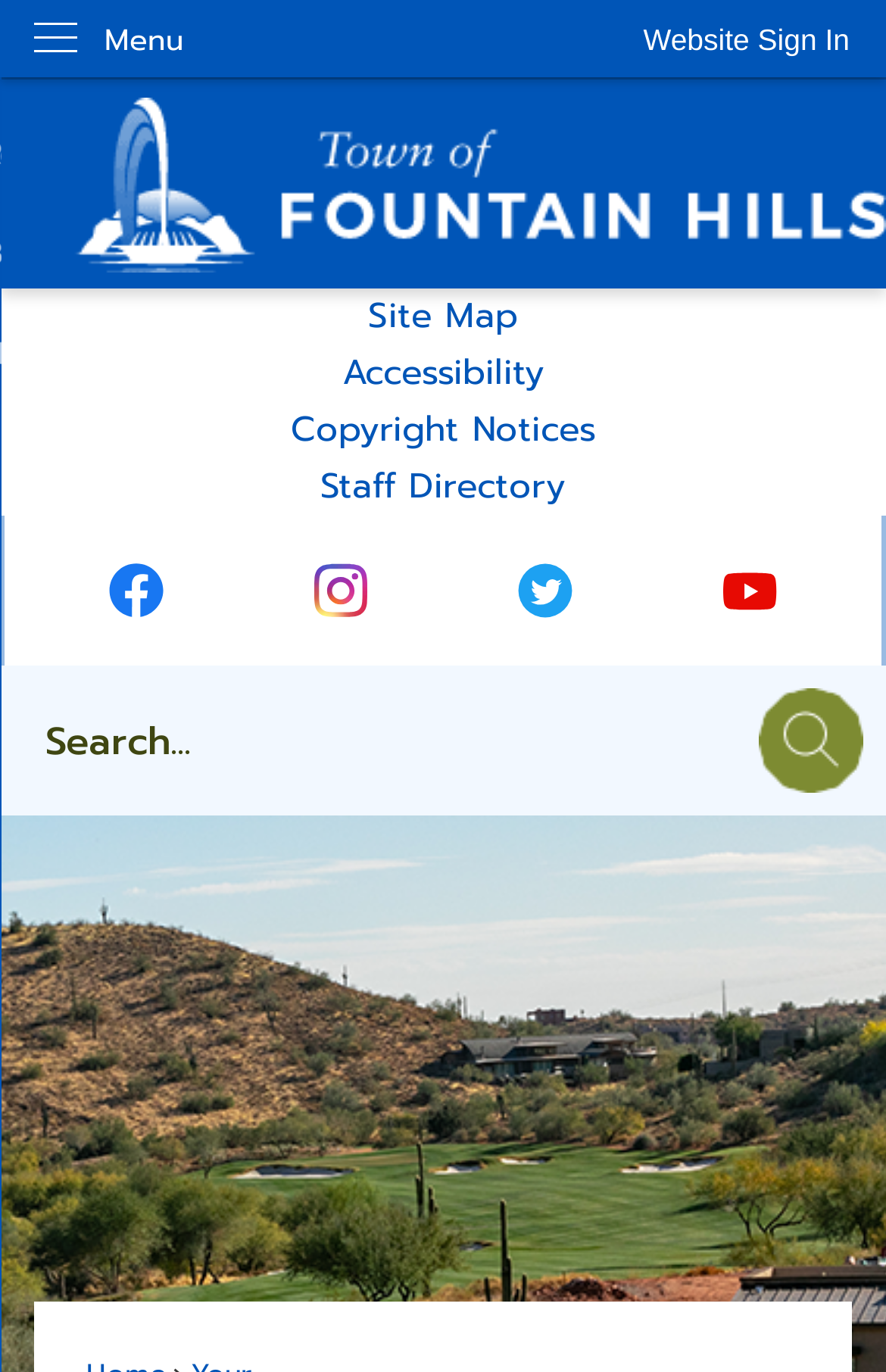Determine the bounding box coordinates for the element that should be clicked to follow this instruction: "Search for something". The coordinates should be given as four float numbers between 0 and 1, in the format [left, top, right, bottom].

[0.0, 0.485, 1.0, 0.595]